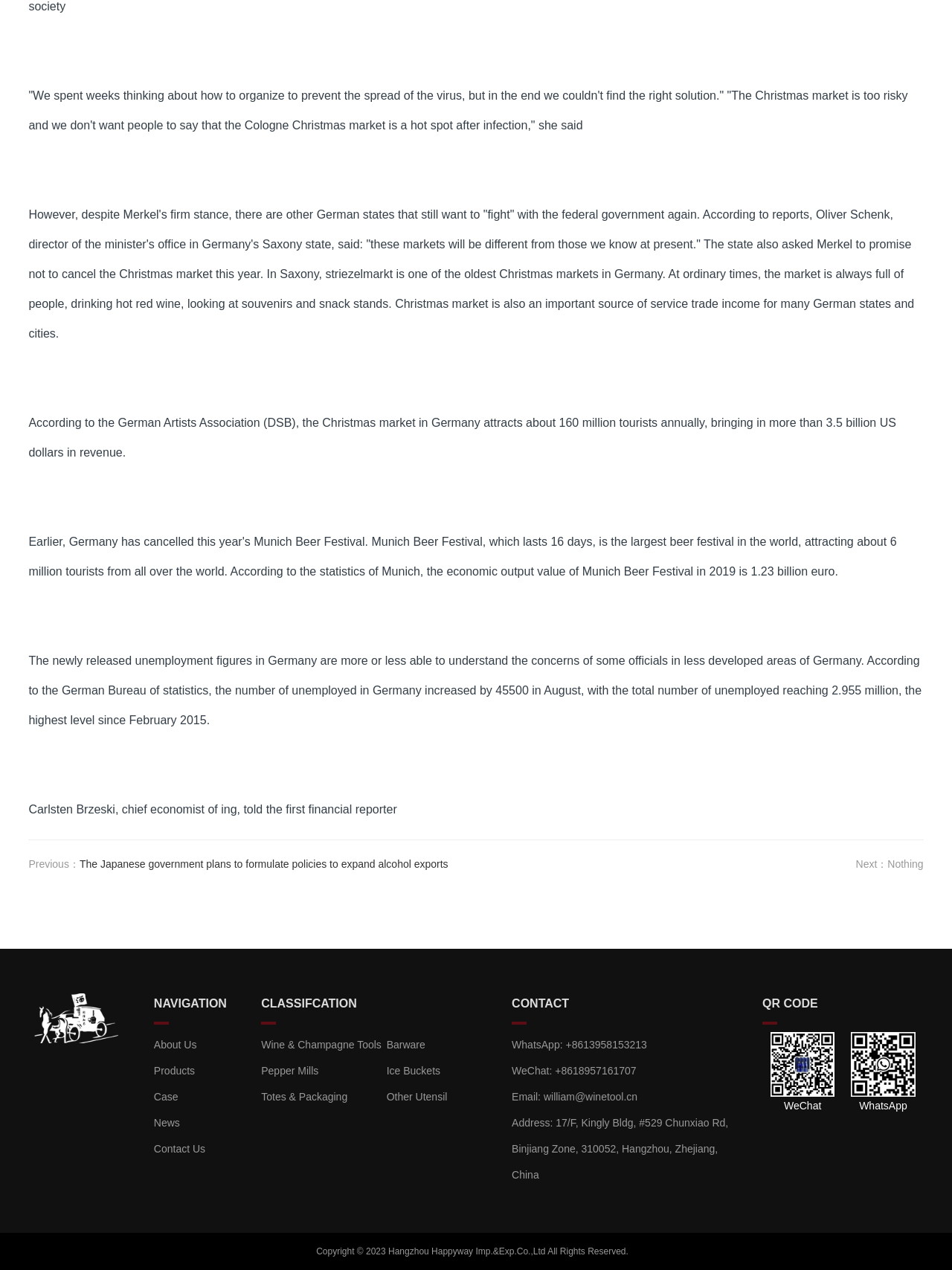What is the topic of the news article?
Based on the image content, provide your answer in one word or a short phrase.

Christmas market in Germany